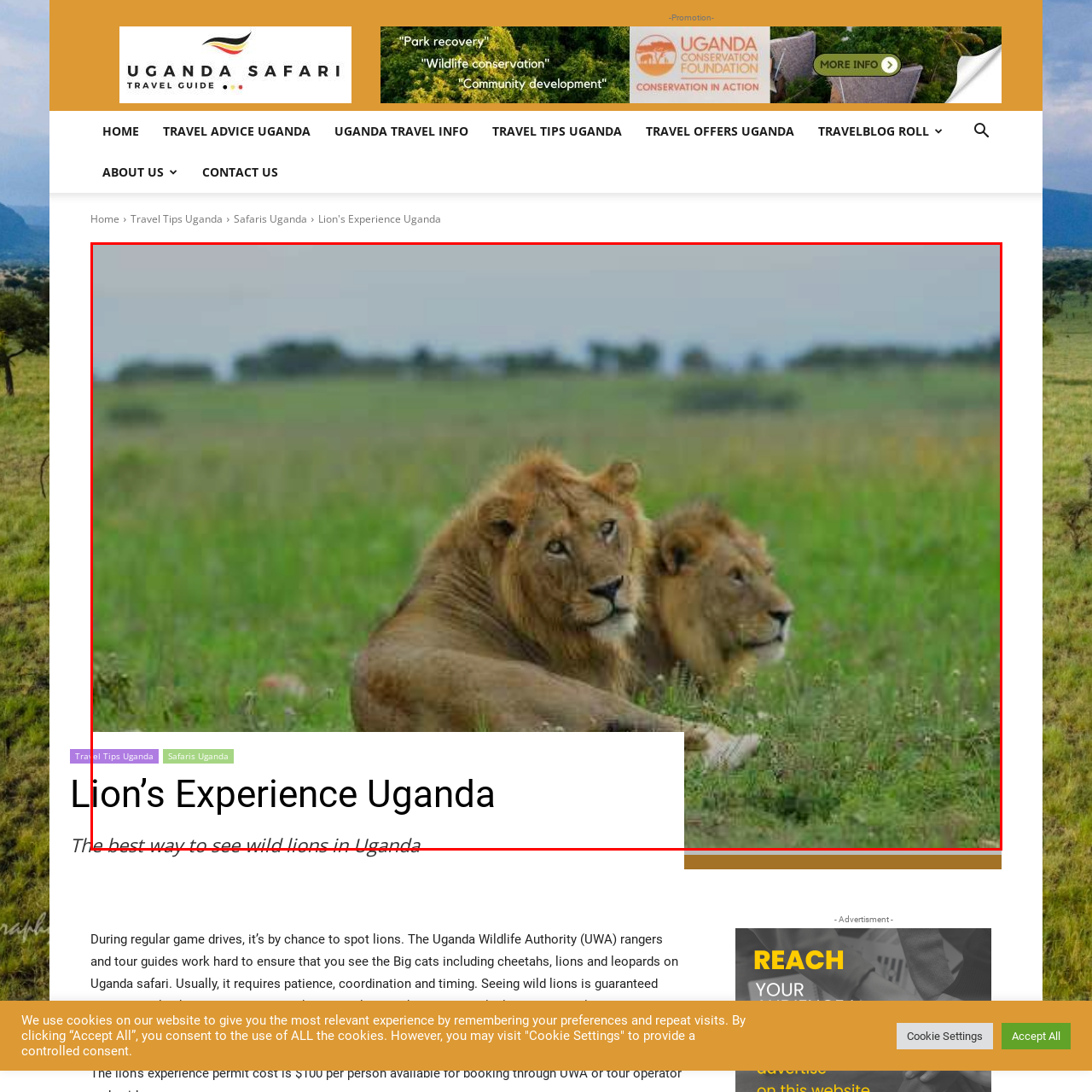Where are the lions located?
Please review the image inside the red bounding box and answer using a single word or phrase.

Kidepo Valley National Park, Uganda